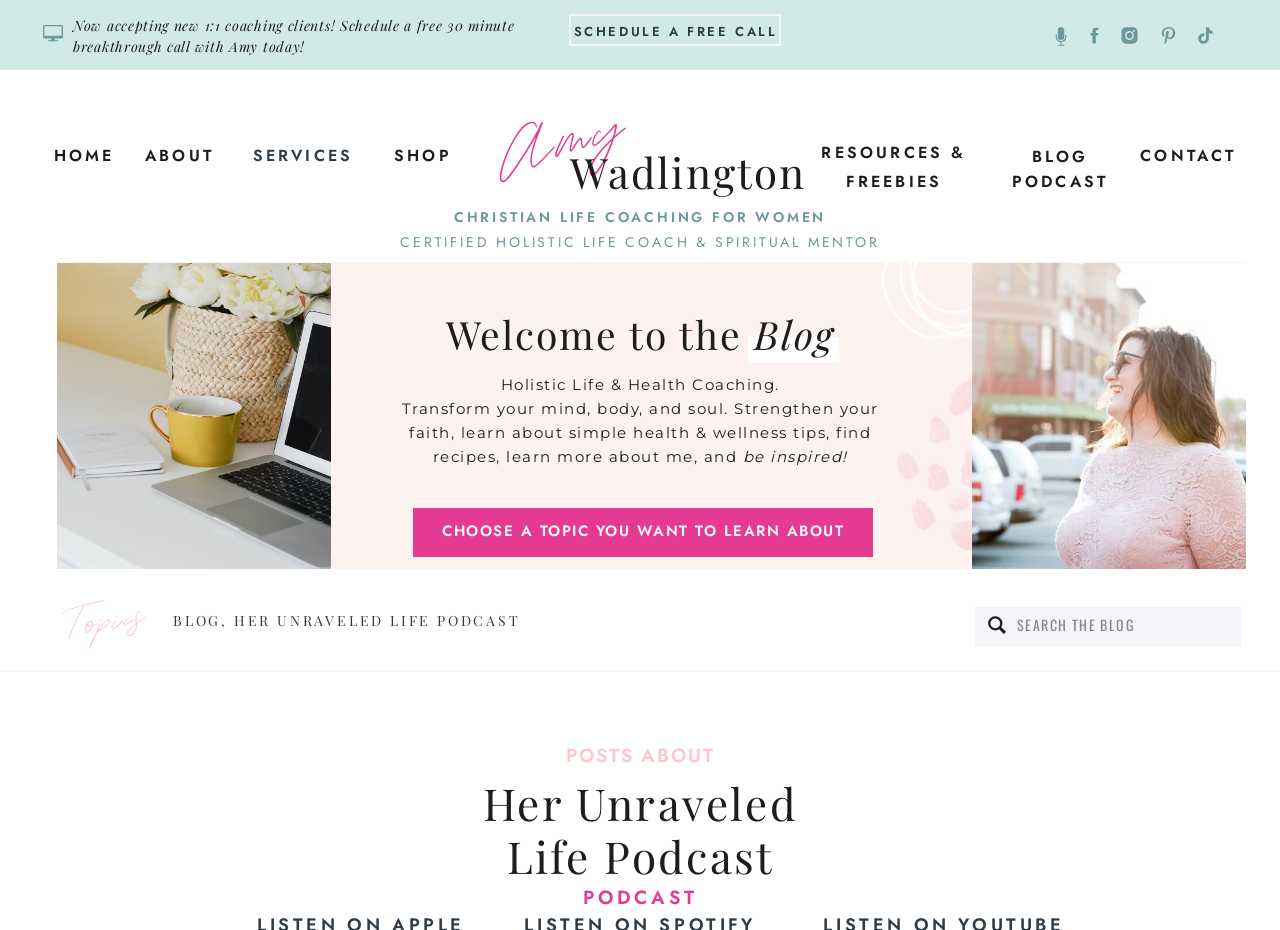Pinpoint the bounding box coordinates of the clickable area needed to execute the instruction: "Listen to the podcast". The coordinates should be specified as four float numbers between 0 and 1, i.e., [left, top, right, bottom].

[0.759, 0.181, 0.898, 0.211]